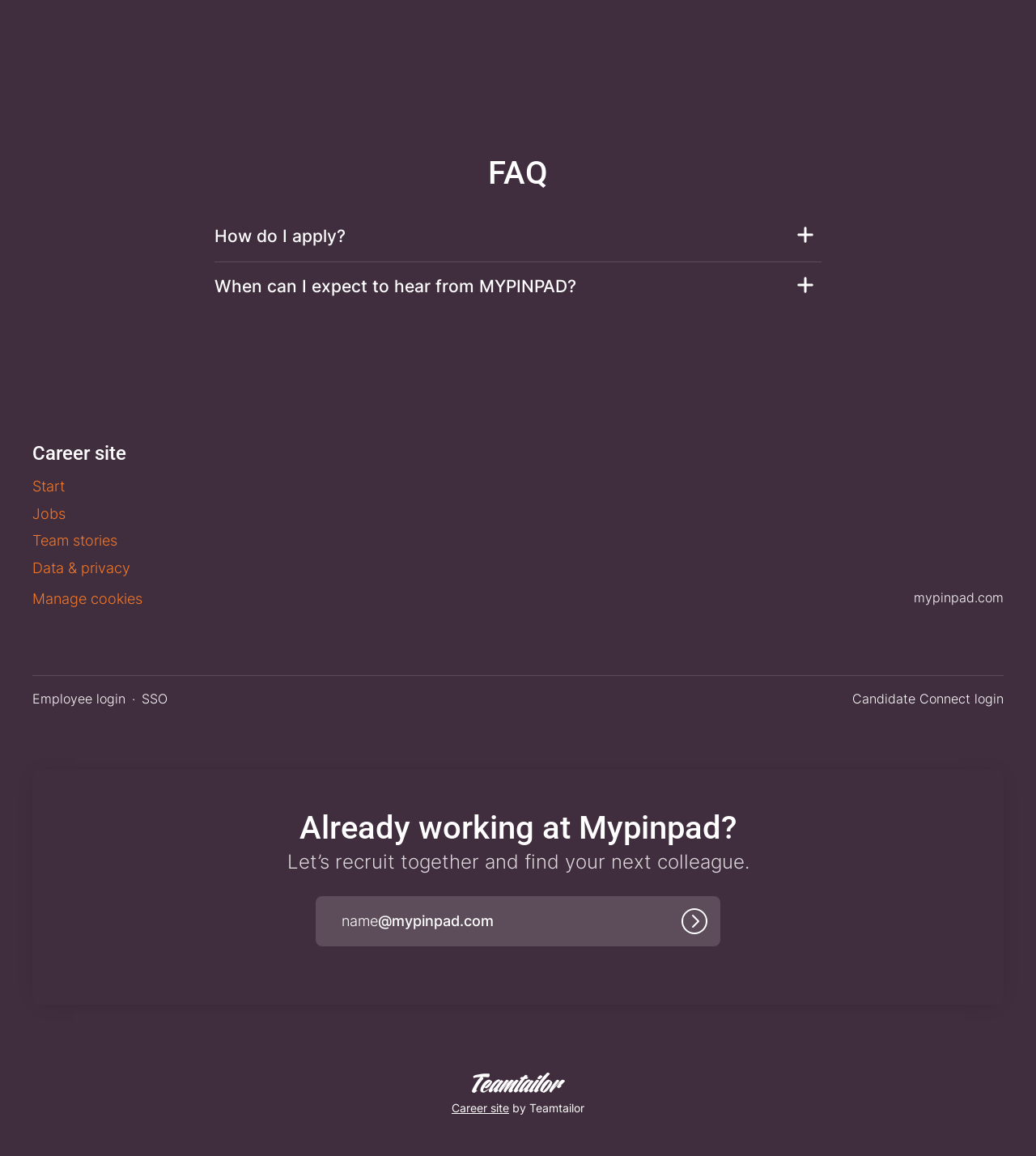What is the text above the email address input field?
Using the details from the image, give an elaborate explanation to answer the question.

The text above the email address input field is 'Let’s recruit together and find your next colleague.' which is indicated by the static text element with the same text.